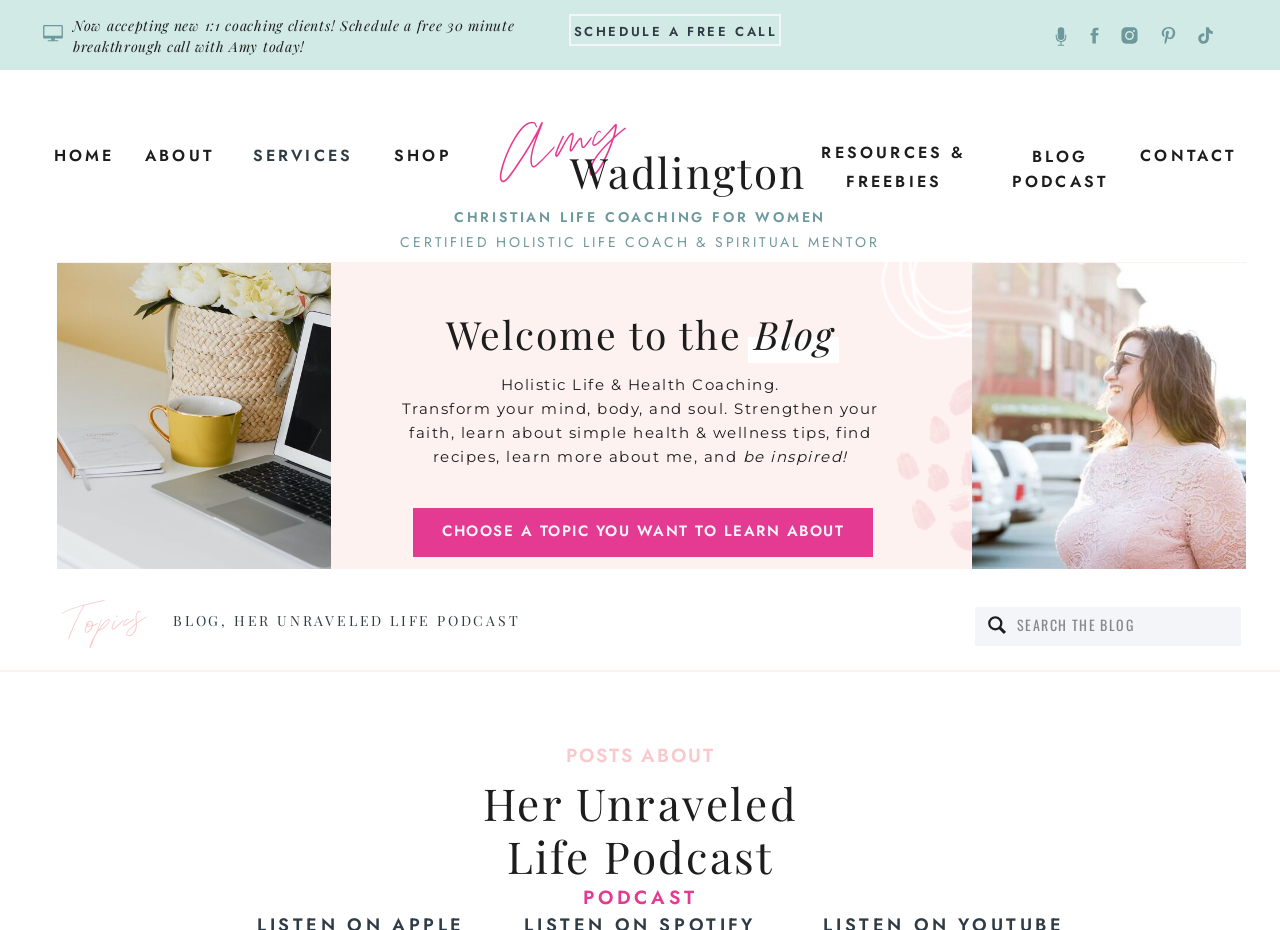Based on the element description: "parent_node: SCHEDULE A FREE CALL", identify the bounding box coordinates for this UI element. The coordinates must be four float numbers between 0 and 1, listed as [left, top, right, bottom].

[0.934, 0.027, 0.95, 0.049]